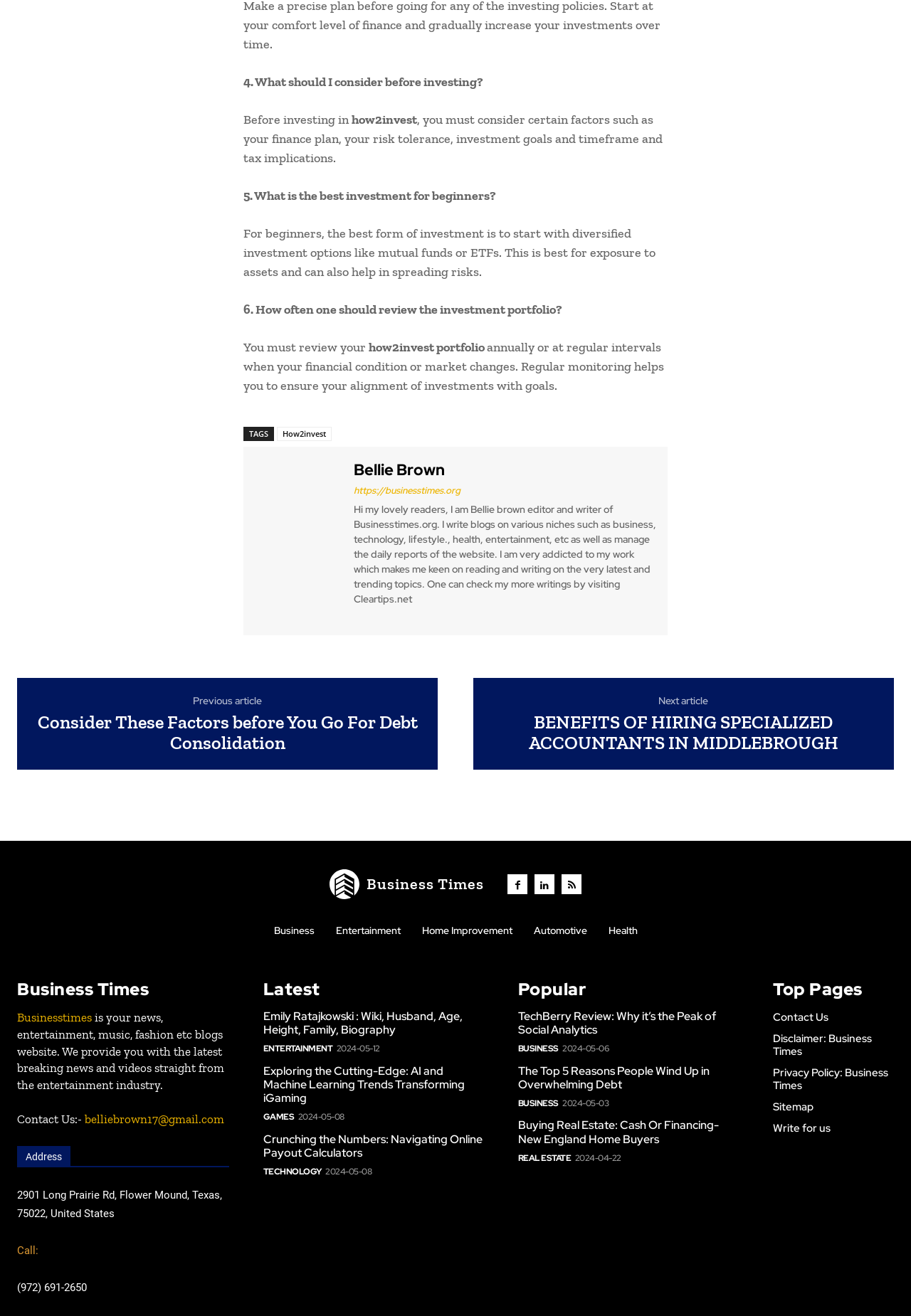Find the bounding box coordinates of the clickable region needed to perform the following instruction: "Contact the website via email". The coordinates should be provided as four float numbers between 0 and 1, i.e., [left, top, right, bottom].

[0.093, 0.845, 0.246, 0.856]